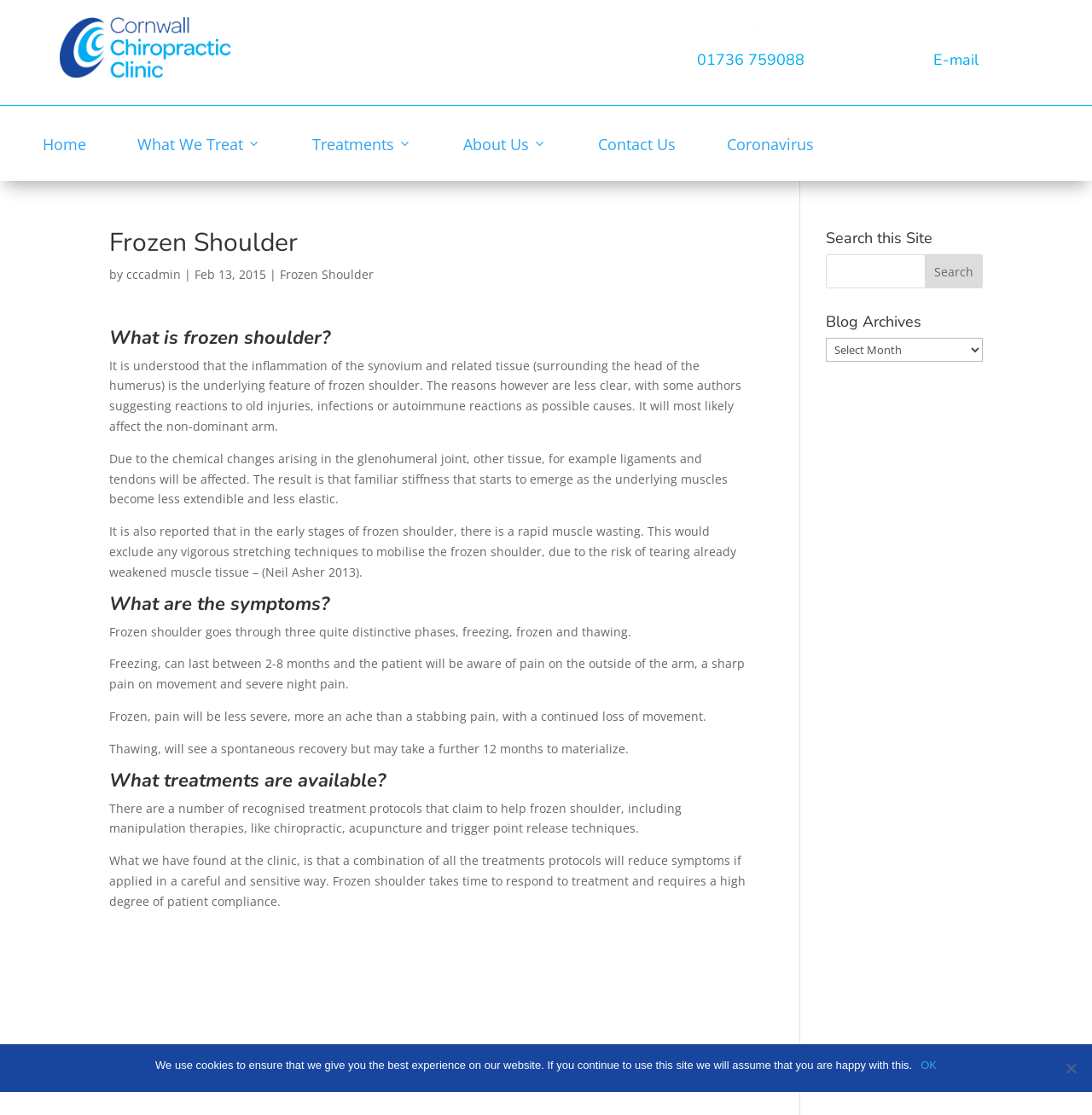Determine the coordinates of the bounding box that should be clicked to complete the instruction: "Click the 'Home' link". The coordinates should be represented by four float numbers between 0 and 1: [left, top, right, bottom].

[0.0, 0.113, 0.087, 0.147]